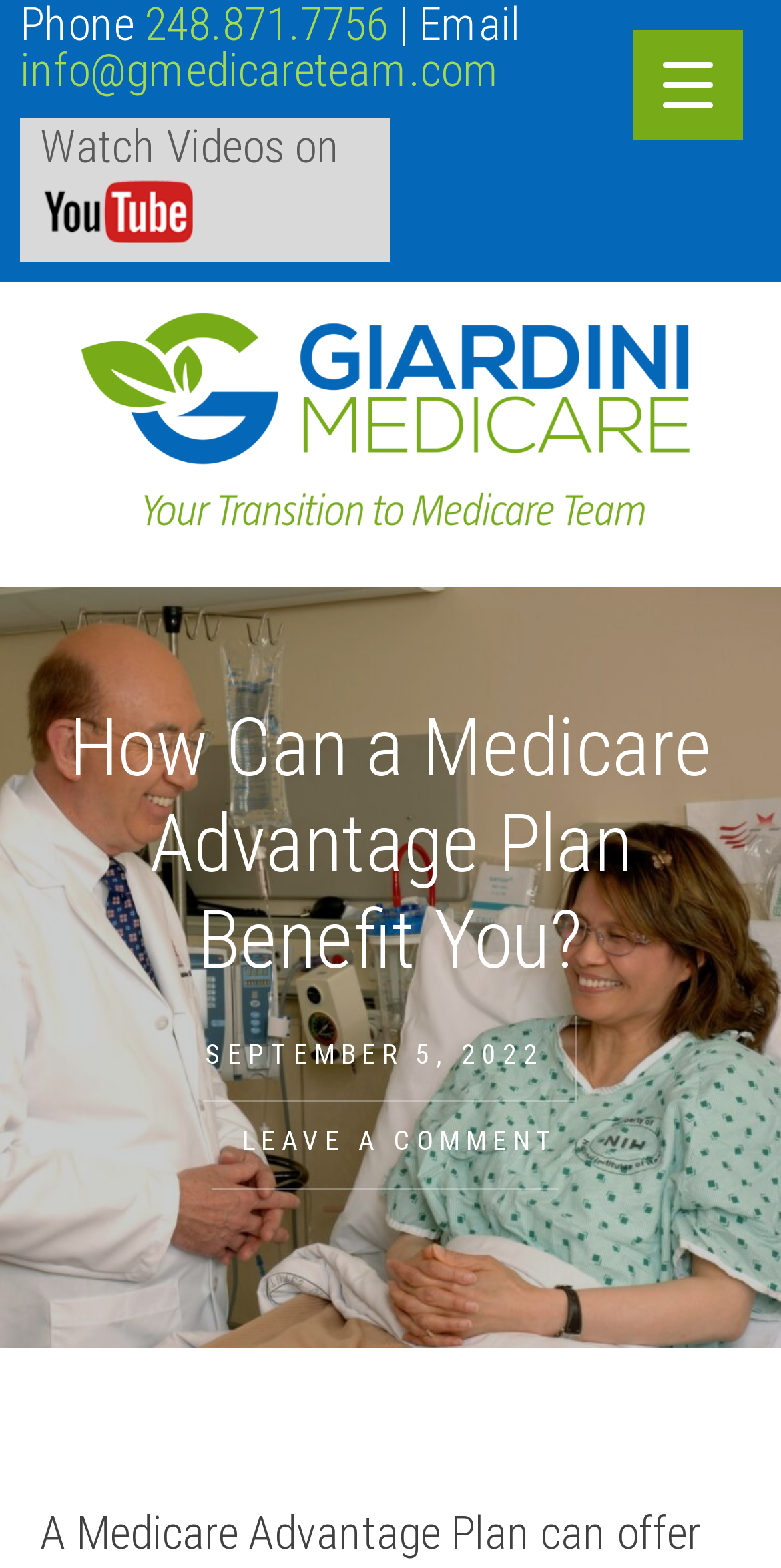What is the date of the latest article?
Based on the screenshot, provide your answer in one word or phrase.

SEPTEMBER 5, 2022